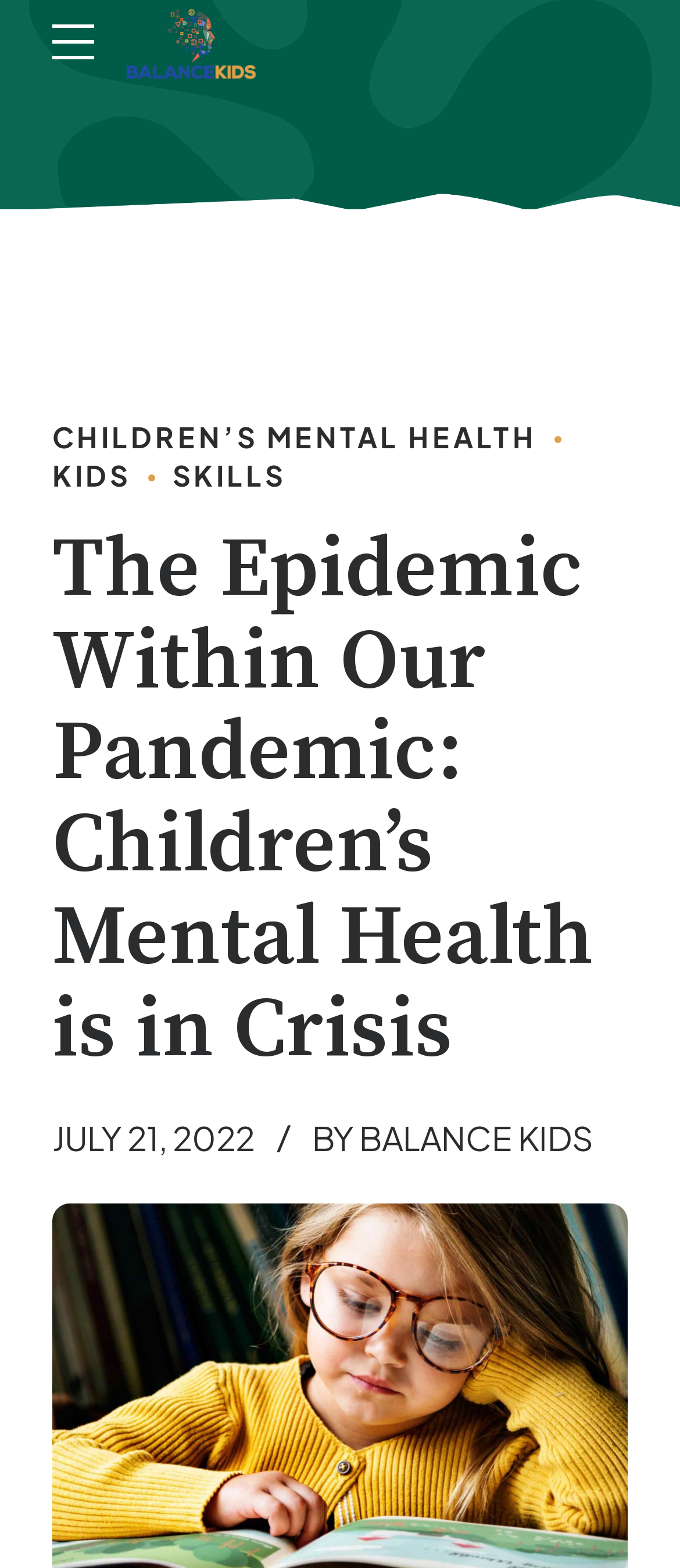Write an exhaustive caption that covers the webpage's main aspects.

The webpage appears to be an article or blog post focused on the topic of children's mental health, specifically the crisis that has emerged during the COVID-19 pandemic. 

At the top of the page, there is a logo or icon for "Balance Kids" accompanied by a link with the same name. Below this, there is a horizontal image that spans the entire width of the page. 

The main content of the page is divided into sections, with a prominent header that reads "CHILDREN'S MENTAL HEALTH" in multiple parts, including "KIDS" and "SKILLS". 

The title of the article, "The Epidemic Within Our Pandemic: Children’s Mental Health is in Crisis", is displayed prominently below the header. 

To the right of the title, there is a date "JULY 21, 2022" and an author credit "BY BALANCE KIDS" at the bottom right of the section.